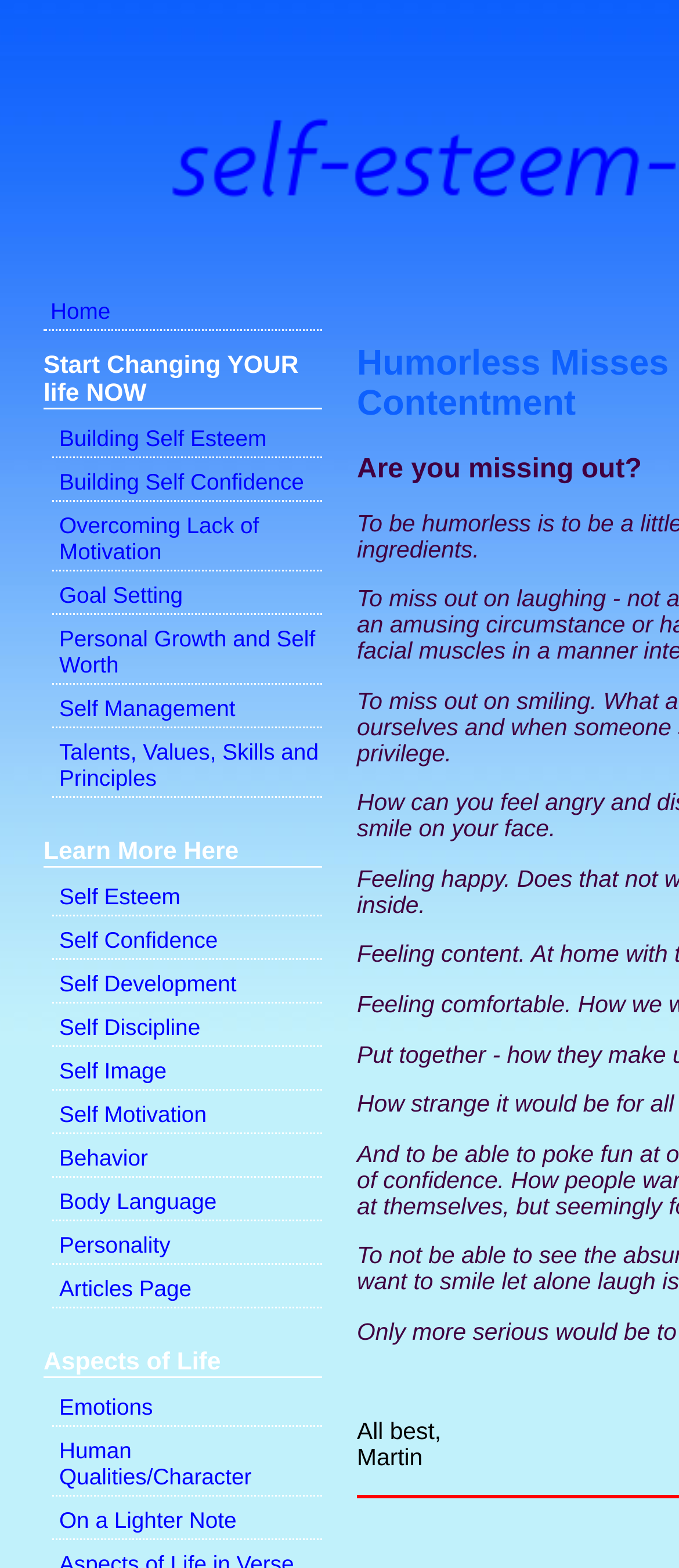Give the bounding box coordinates for this UI element: "On a Lighter Note". The coordinates should be four float numbers between 0 and 1, arranged as [left, top, right, bottom].

[0.077, 0.958, 0.474, 0.982]